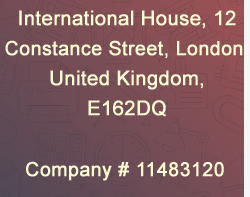Give a detailed account of the elements present in the image.

The image displays the contact information for a business, presented against a visually appealing background featuring subtle patterns related to academic and professional themes. The text includes:

- **Address**: International House, 12 Constance Street, London, United Kingdom, E162DQ
- **Company Number**: 11483120

This information is crucial for clients and partners, providing a clear way to identify the business's location and official registration details. The professional formatting emphasizes the importance of this information in a corporate context.